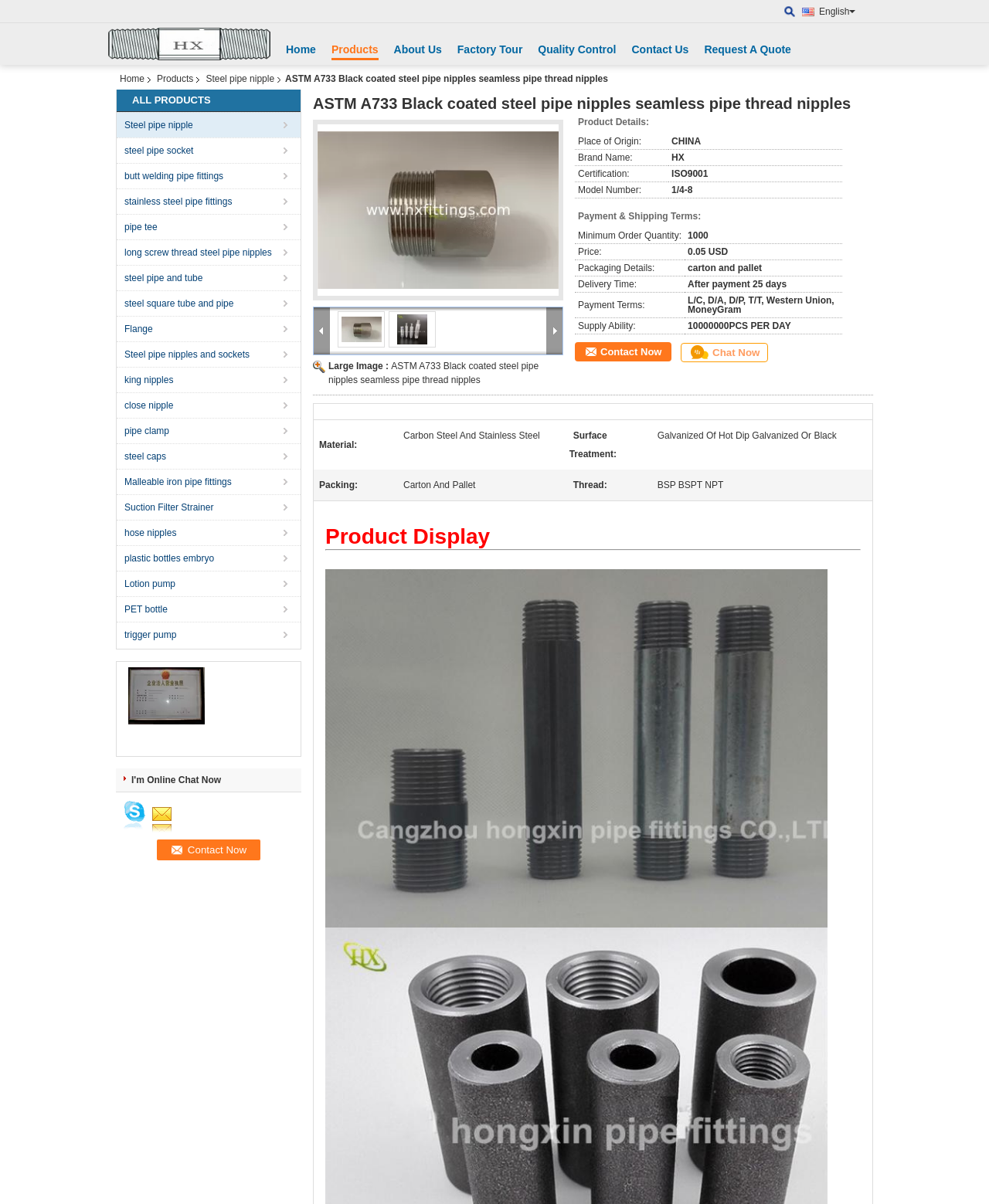What is the model number of the steel pipe nipple?
Provide a thorough and detailed answer to the question.

I looked at the table under 'Product Details:' and did not find a specific model number listed.